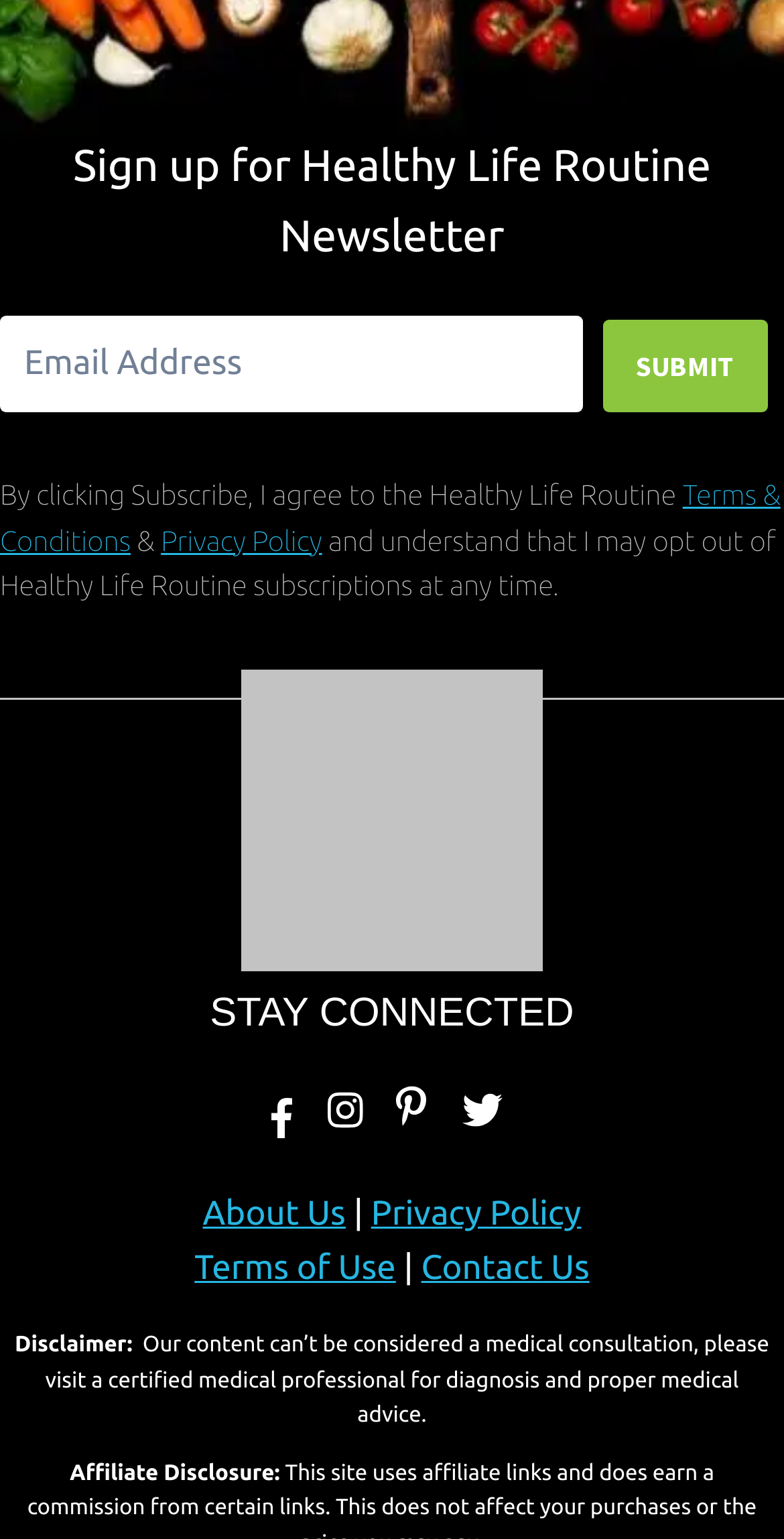How many links are available in the footer section?
Please answer the question as detailed as possible.

There are five links available in the footer section, which can be identified by their bounding box coordinates and OCR text. They are 'About Us', 'Privacy Policy', 'Terms of Use', 'Contact Us', and 'Affiliate Disclosure'.